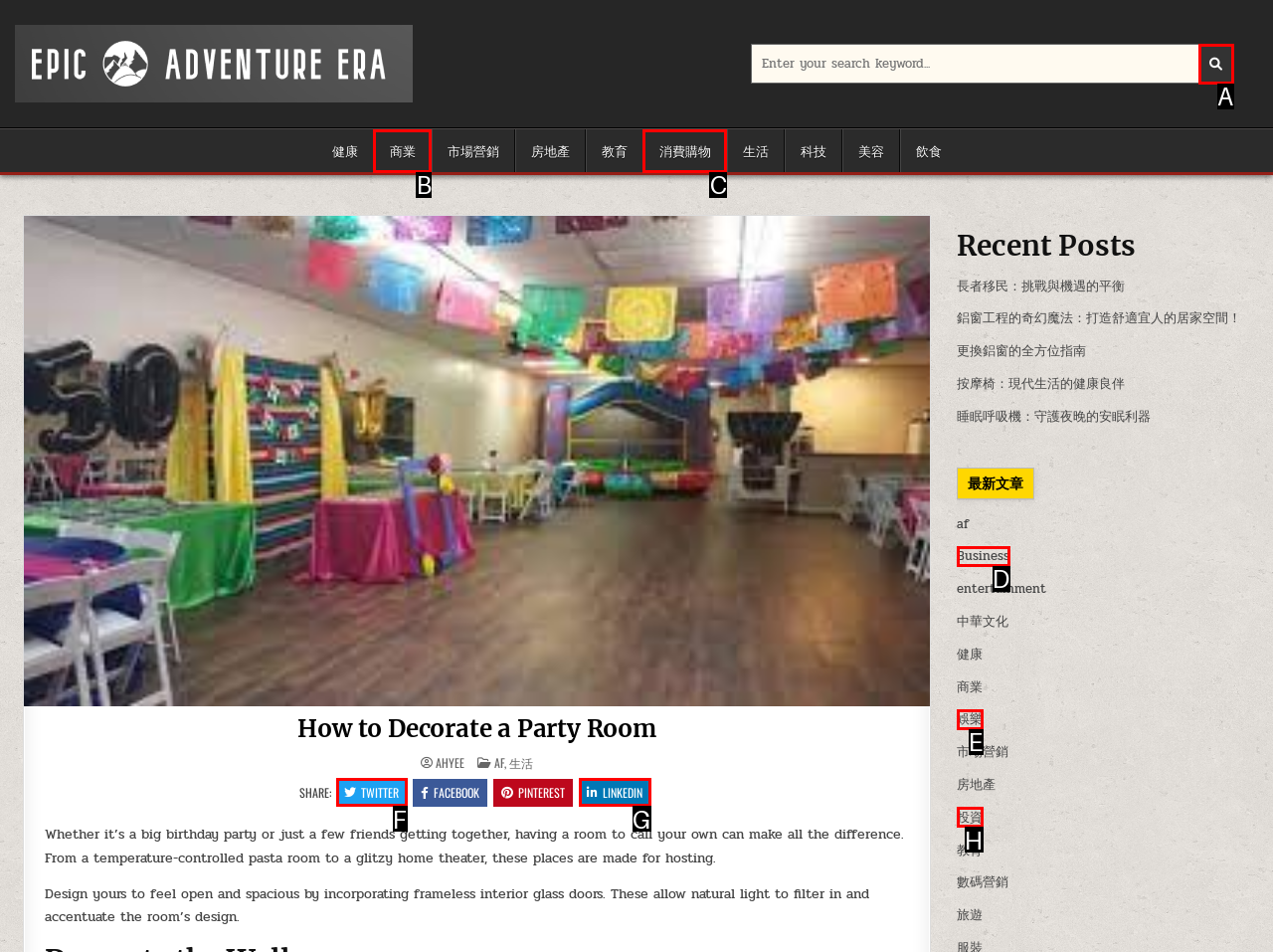From the options presented, which lettered element matches this description: aria-label="Submit"
Reply solely with the letter of the matching option.

None